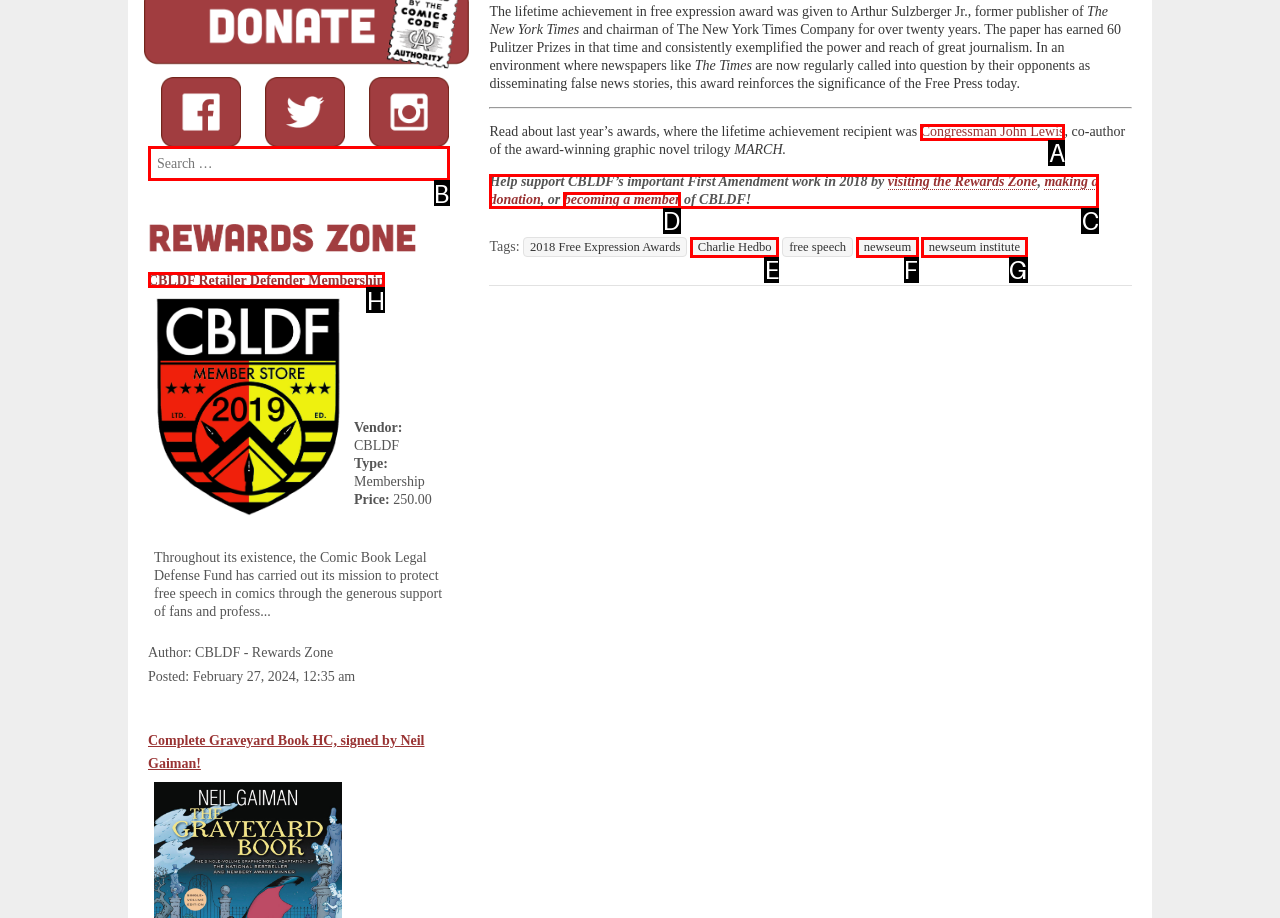Determine the HTML element that best aligns with the description: Charlie Hedbo
Answer with the appropriate letter from the listed options.

E